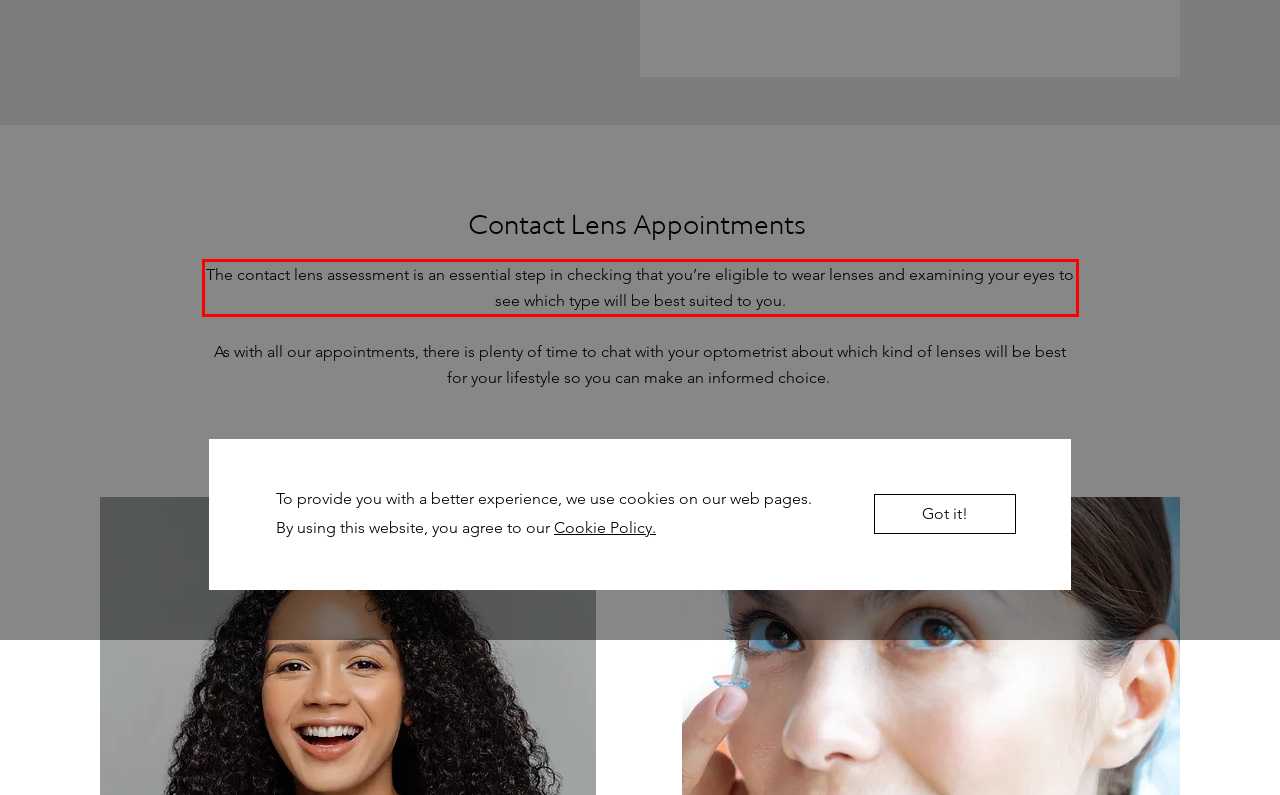Examine the webpage screenshot and use OCR to obtain the text inside the red bounding box.

The contact lens assessment is an essential step in checking that you’re eligible to wear lenses and examining your eyes to see which type will be best suited to you.